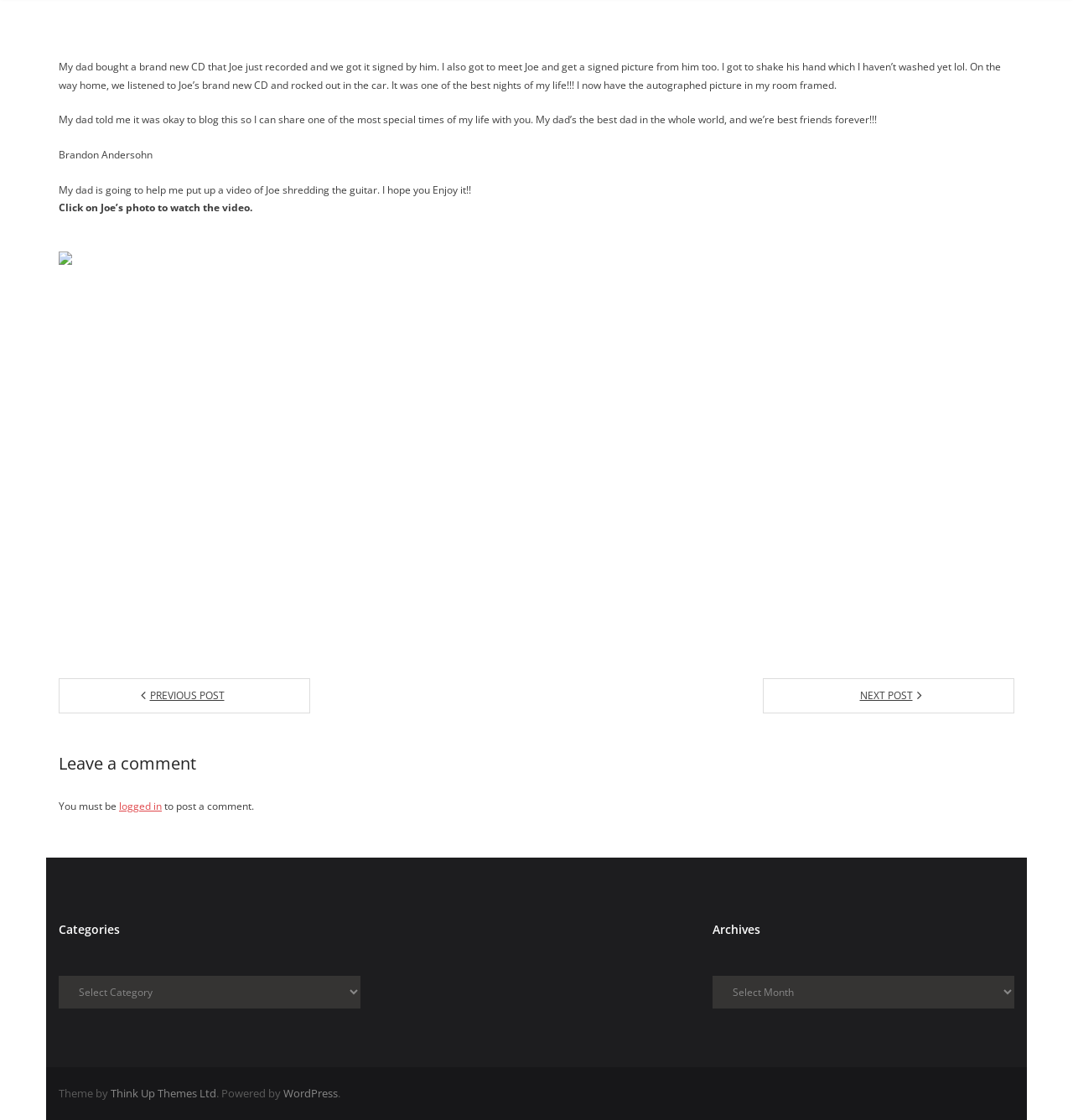Identify the bounding box of the HTML element described here: "title="Joe Satriani Video"". Provide the coordinates as four float numbers between 0 and 1: [left, top, right, bottom].

[0.055, 0.21, 0.945, 0.552]